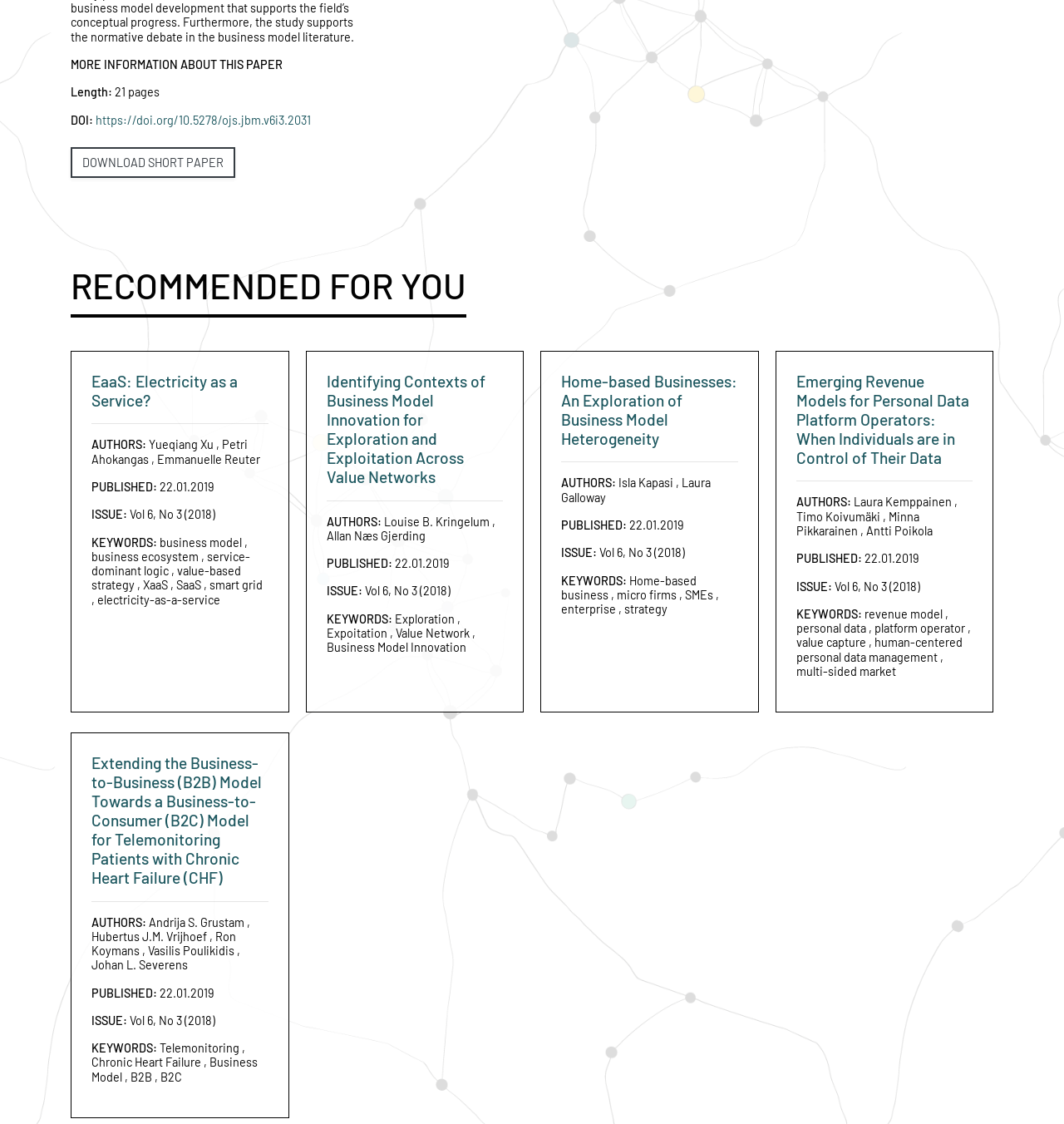What is the DOI of the first paper?
Please provide a full and detailed response to the question.

I found the DOI of the first paper by looking at the 'DOI:' section, which provides the DOI as a link.